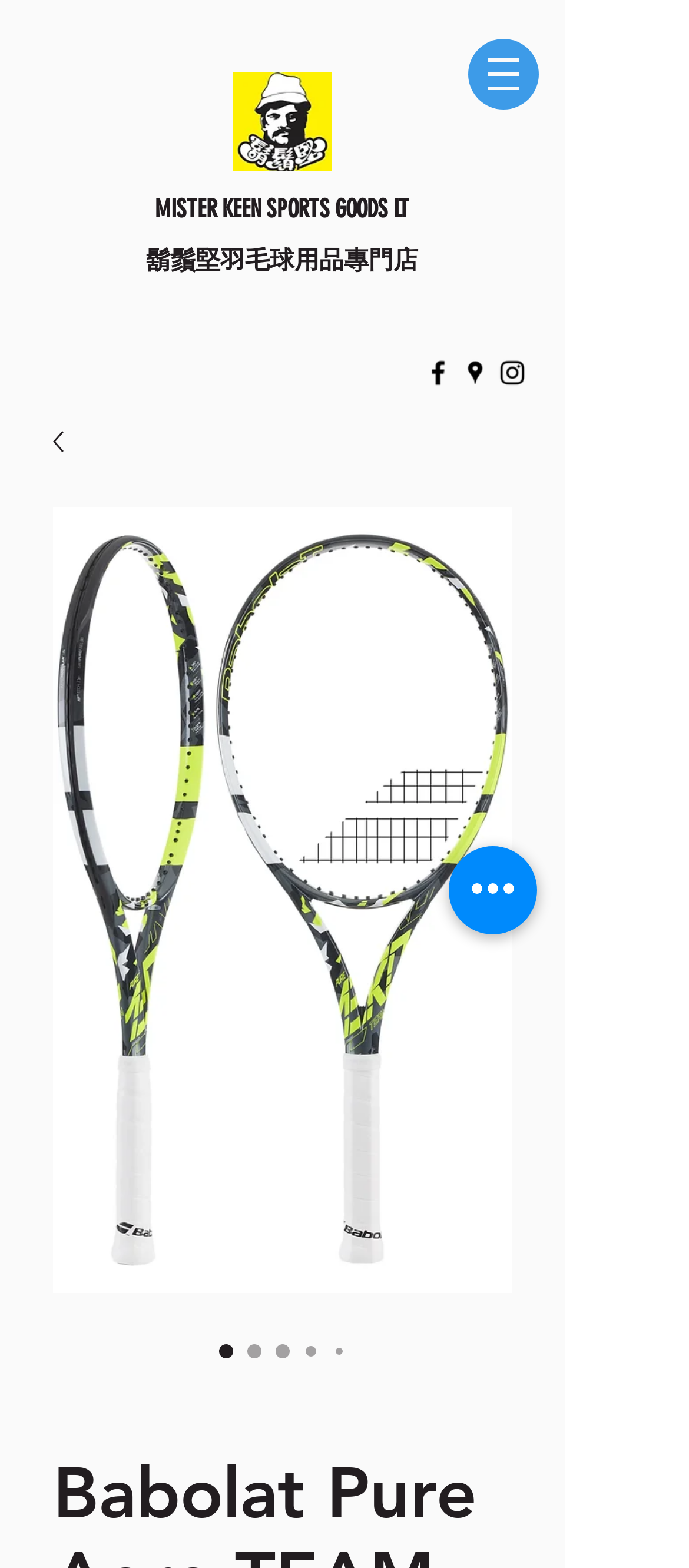Give a full account of the webpage's elements and their arrangement.

The webpage is about Babolat Pure Aero TEAM 2023, a sports goods product, specifically a tennis racket. At the top left, there is a link with an image, which is likely a logo or a brand icon. Next to it, there is a navigation menu labeled "Site" with a button that has a popup menu.

Below the navigation menu, there is a heading that reads "MISTER KEEN SPORTS GOODS LT" with a link to the same text. To the right of the heading, there is a static text element with a non-breaking space character, followed by a static text element with a Chinese phrase that translates to "Mister Keen Badminton Sports Goods Specialist Store".

On the right side of the page, there is a social bar with links to Facebook, Google Places, and Instagram, each accompanied by an image representing the respective social media platform.

In the main content area, there is a large image of the Babolat Pure Aero TEAM 2023 tennis racket, which takes up most of the page. Below the image, there are five radio buttons with the same label "Babolat Pure Aero TEAM 2023", with one of them being checked.

At the bottom of the page, there is a button labeled "Quick actions".